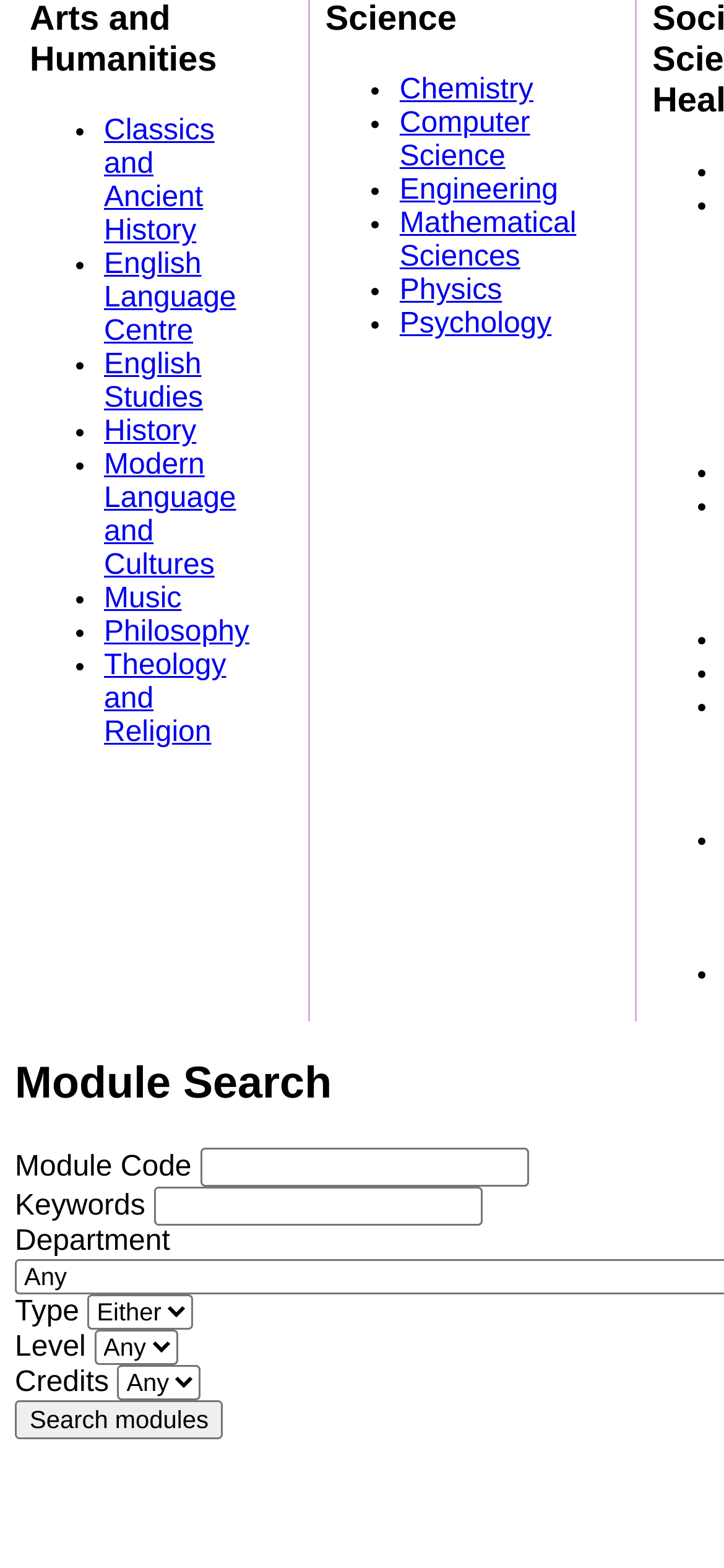Please provide a comprehensive response to the question based on the details in the image: How many columns of links are there?

I observed that the links with department names are arranged in two columns, with the first column containing links such as 'Classics and Ancient History' and 'Theology and Religion', and the second column containing links such as 'Chemistry' and 'Psychology'.